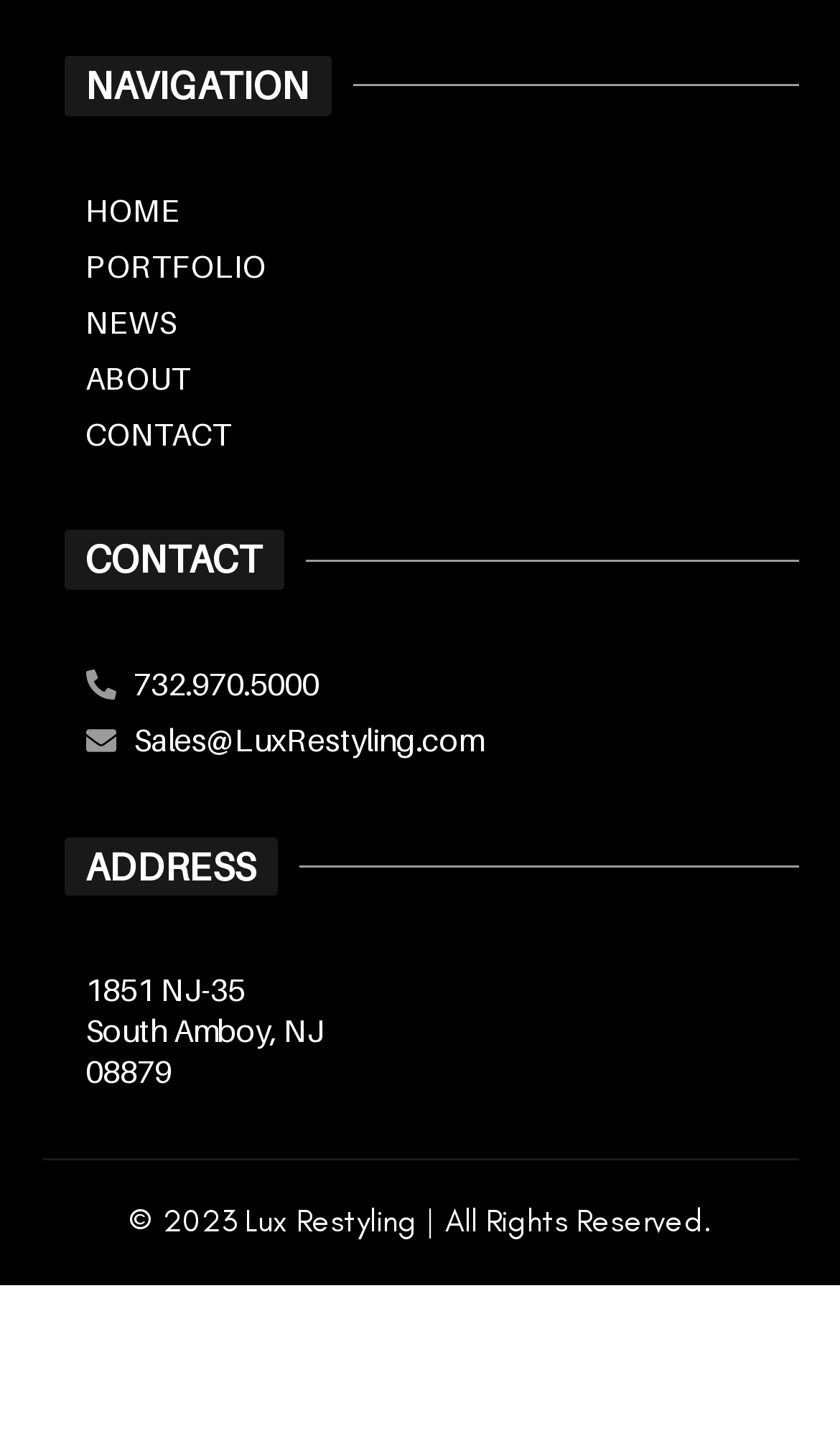Locate the bounding box coordinates of the element's region that should be clicked to carry out the following instruction: "contact us". The coordinates need to be four float numbers between 0 and 1, i.e., [left, top, right, bottom].

[0.101, 0.285, 0.95, 0.313]